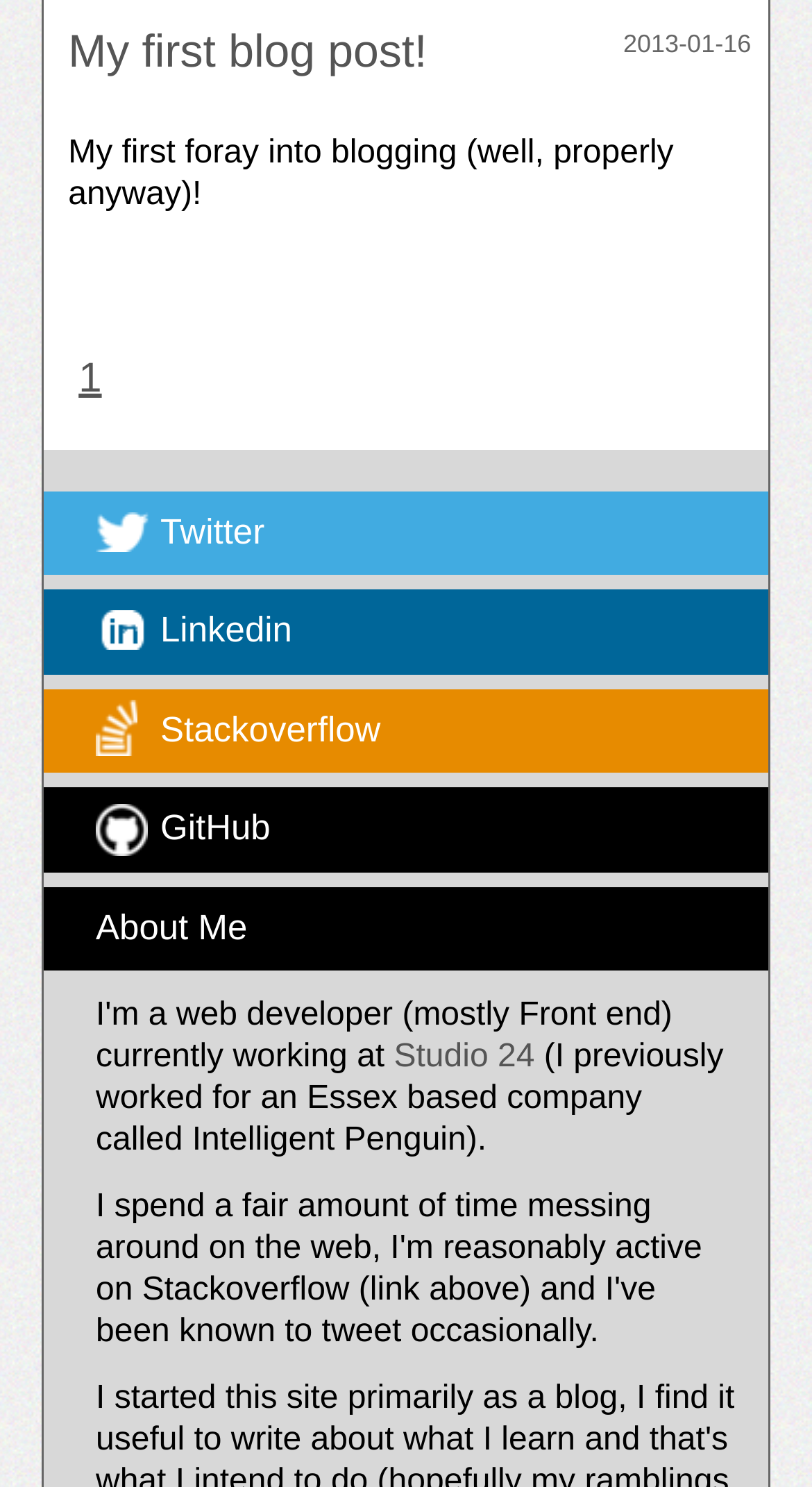How many social media links are there?
Give a one-word or short-phrase answer derived from the screenshot.

4